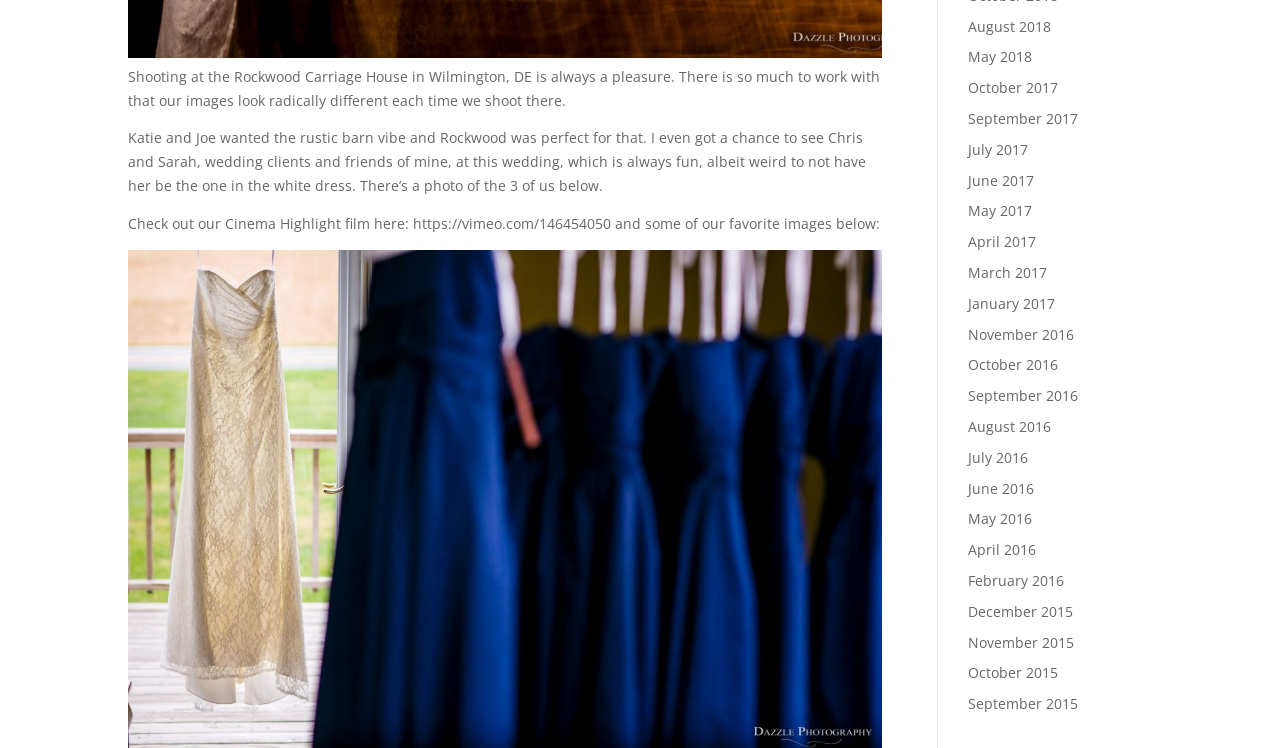Find and provide the bounding box coordinates for the UI element described here: "November 2016". The coordinates should be given as four float numbers between 0 and 1: [left, top, right, bottom].

[0.756, 0.434, 0.839, 0.459]